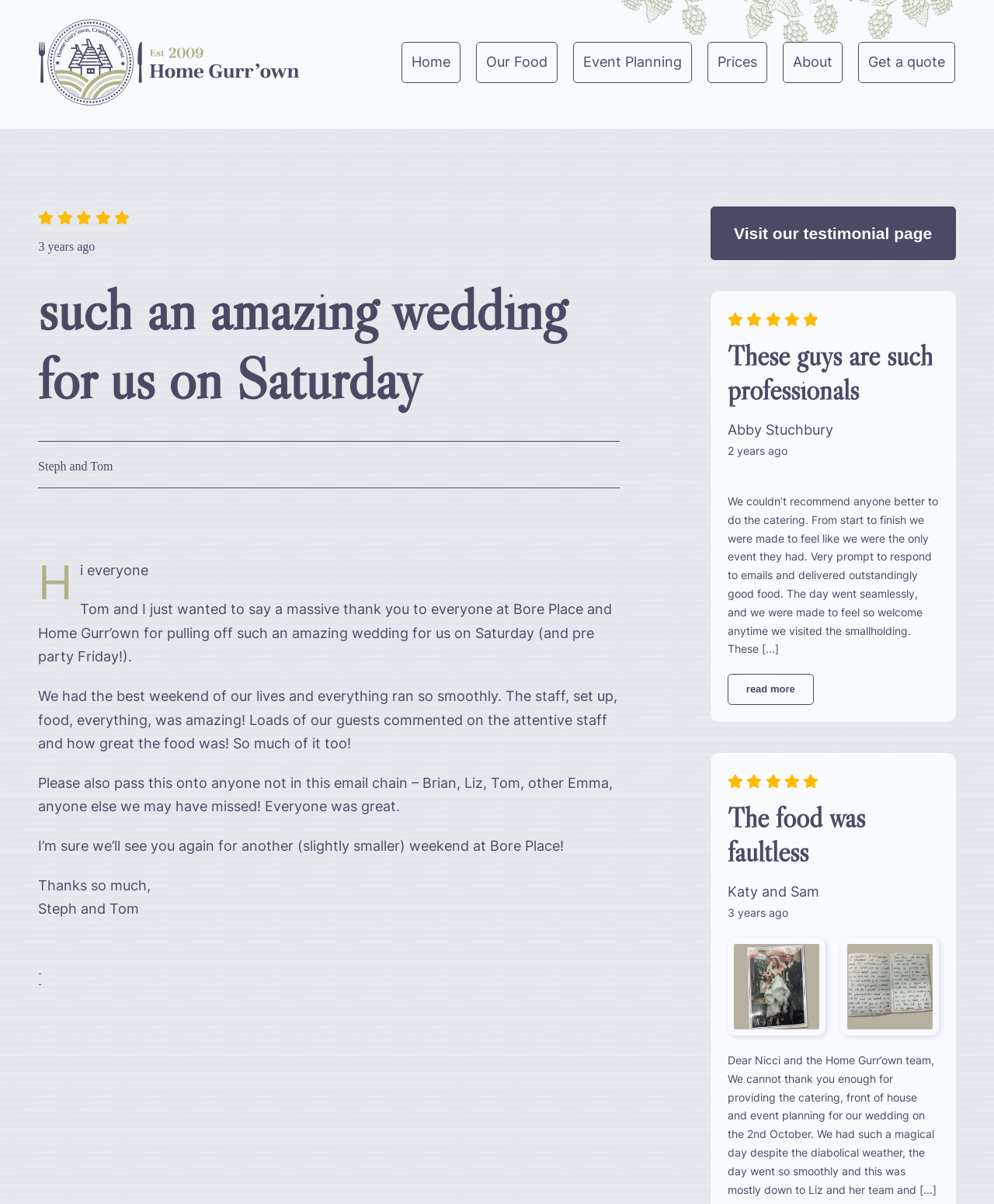What is the rating of Home Gurr'own?
Please use the image to provide a one-word or short phrase answer.

5.00 out of 5